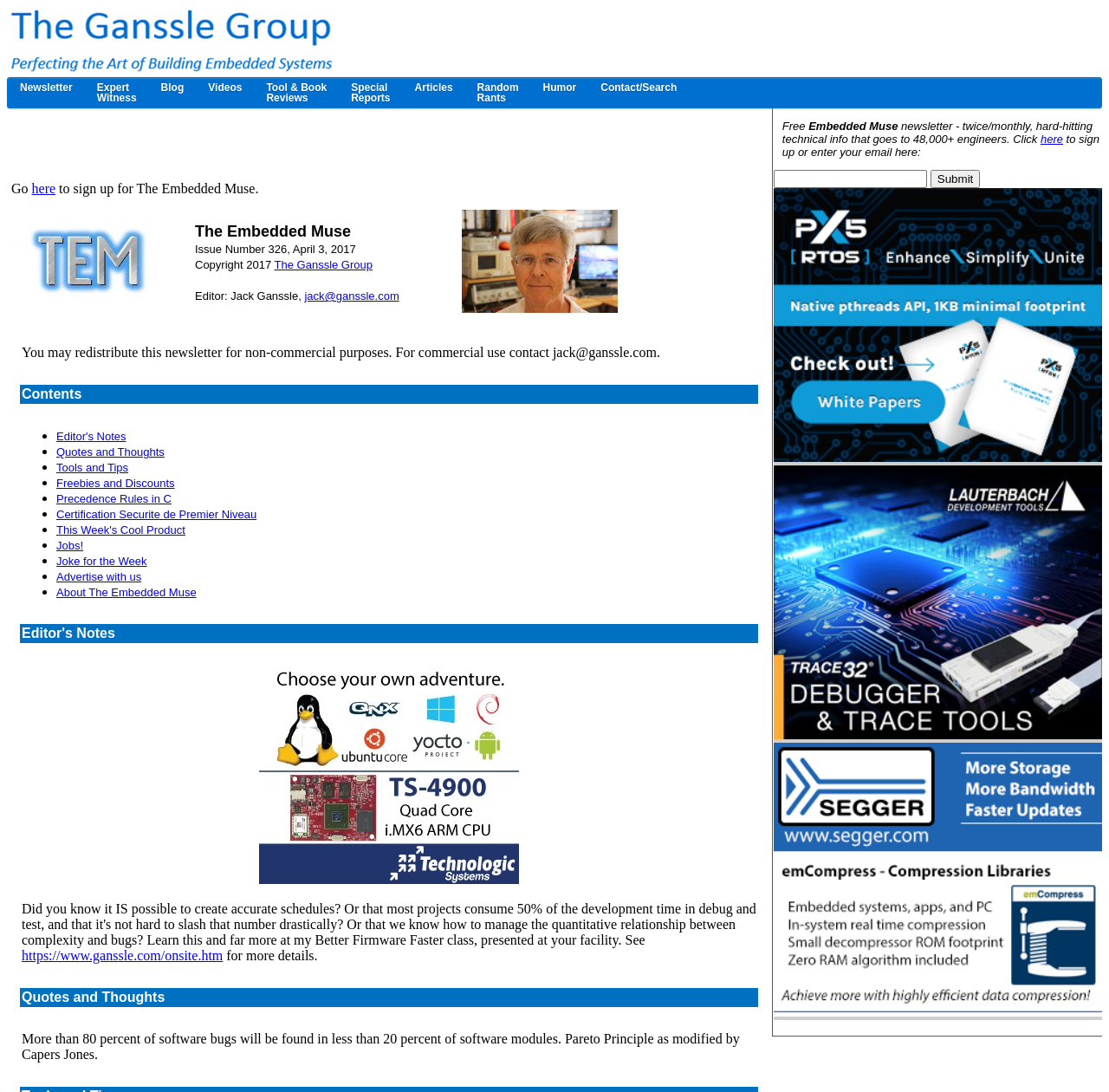Provide the bounding box coordinates for the area that should be clicked to complete the instruction: "Click the 'Submit' button.".

[0.839, 0.156, 0.884, 0.172]